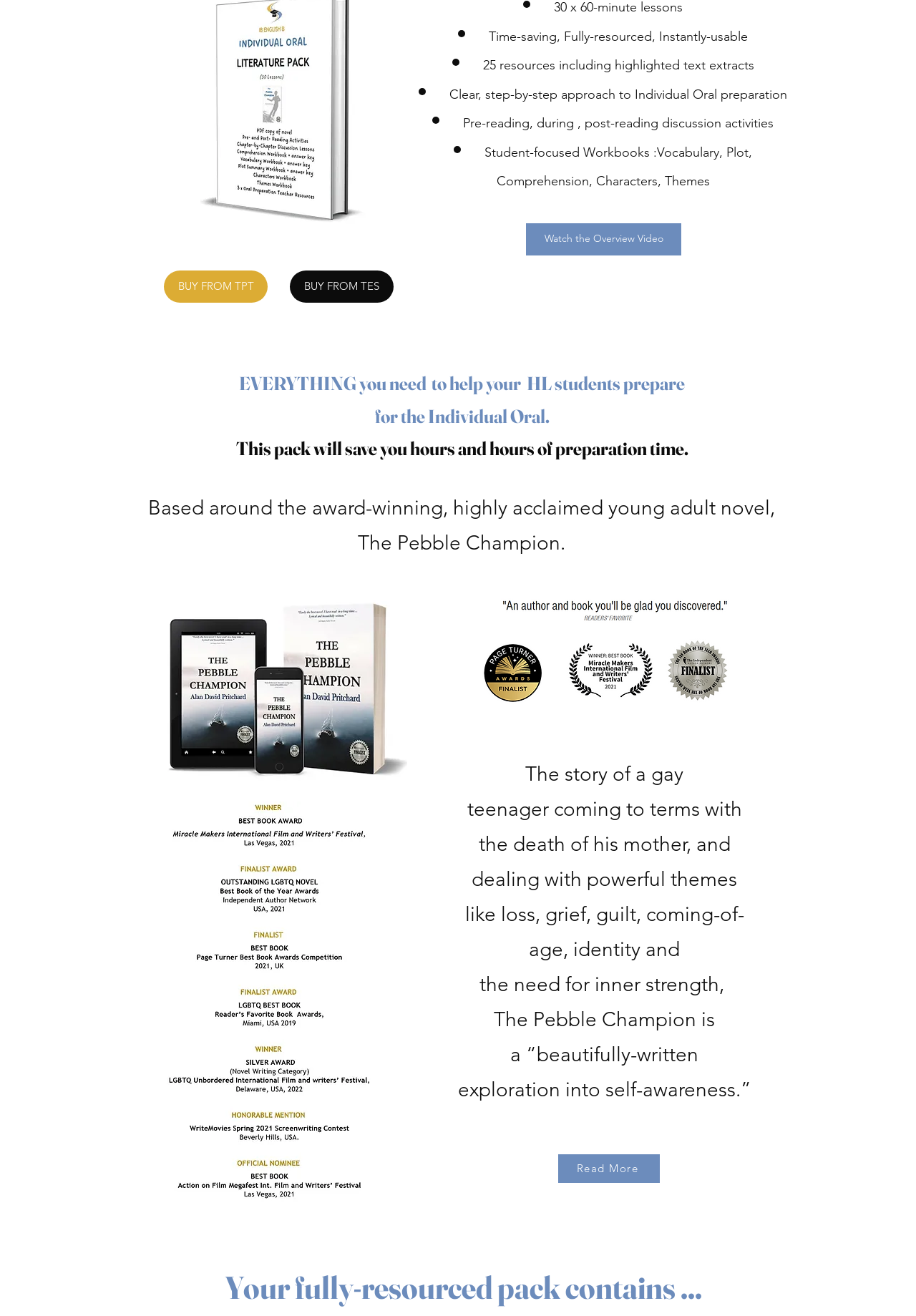Determine the bounding box for the described UI element: "Watch the Overview Video".

[0.574, 0.169, 0.744, 0.194]